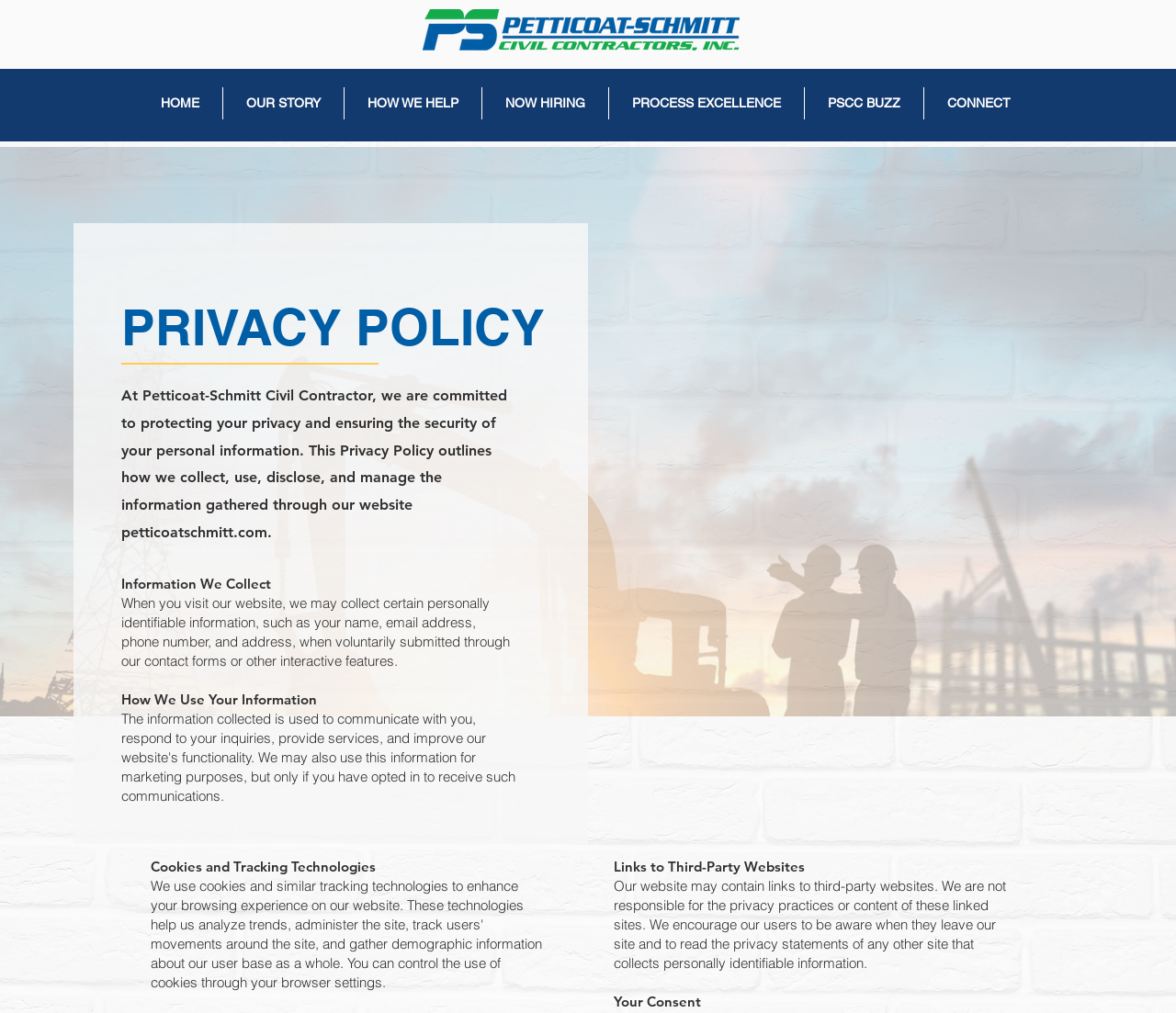Give a full account of the webpage's elements and their arrangement.

The webpage is about the Privacy Policy of Petticoat-Schmitt, a civil contractor company. At the top, there is a navigation menu with 7 links: HOME, OUR STORY, HOW WE HELP, NOW HIRING, PROCESS EXCELLENCE, PSCC BUZZ, and CONNECT. Below the navigation menu, there is a large image that spans the entire width of the page.

The main content of the page is divided into sections, each with a heading. The first section is titled "PRIVACY POLICY" and is located near the top of the page. Below this heading, there is a paragraph of text that explains the company's commitment to protecting users' privacy and ensuring the security of their personal information.

The next section is titled "Information We Collect" and is located below the first paragraph. This section explains what kind of personally identifiable information the company collects when users visit their website. There is another section titled "How We Use Your Information" located below the second section.

Further down the page, there are two more sections: "Cookies and Tracking Technologies" and "Links to Third-Party Websites". The latter section explains that the company's website may contain links to third-party websites and that they are not responsible for the privacy practices or content of these linked sites.

Finally, there is a section titled "Your Consent" located at the bottom of the page.